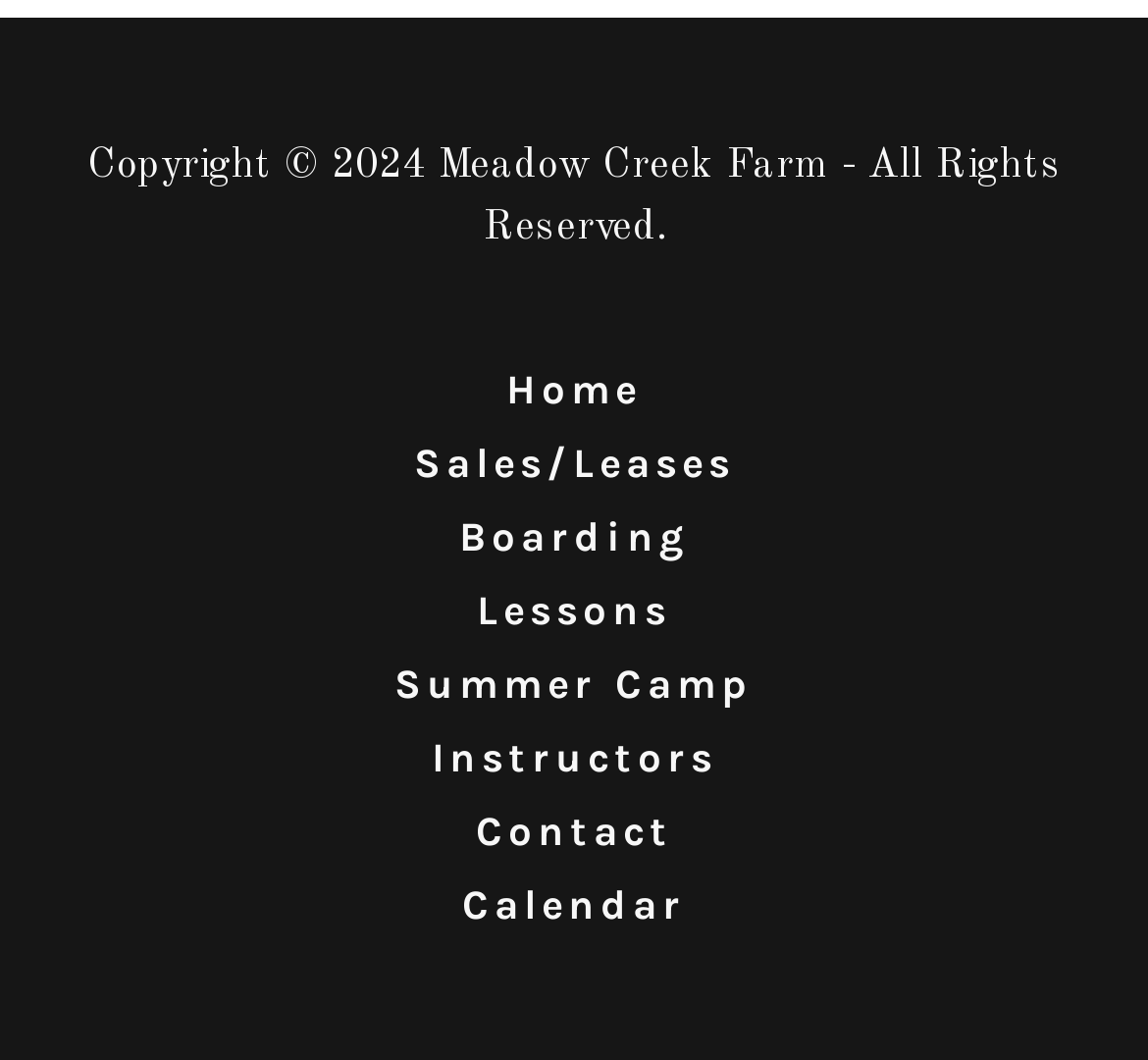Specify the bounding box coordinates of the region I need to click to perform the following instruction: "view sales and leases". The coordinates must be four float numbers in the range of 0 to 1, i.e., [left, top, right, bottom].

[0.34, 0.402, 0.66, 0.471]